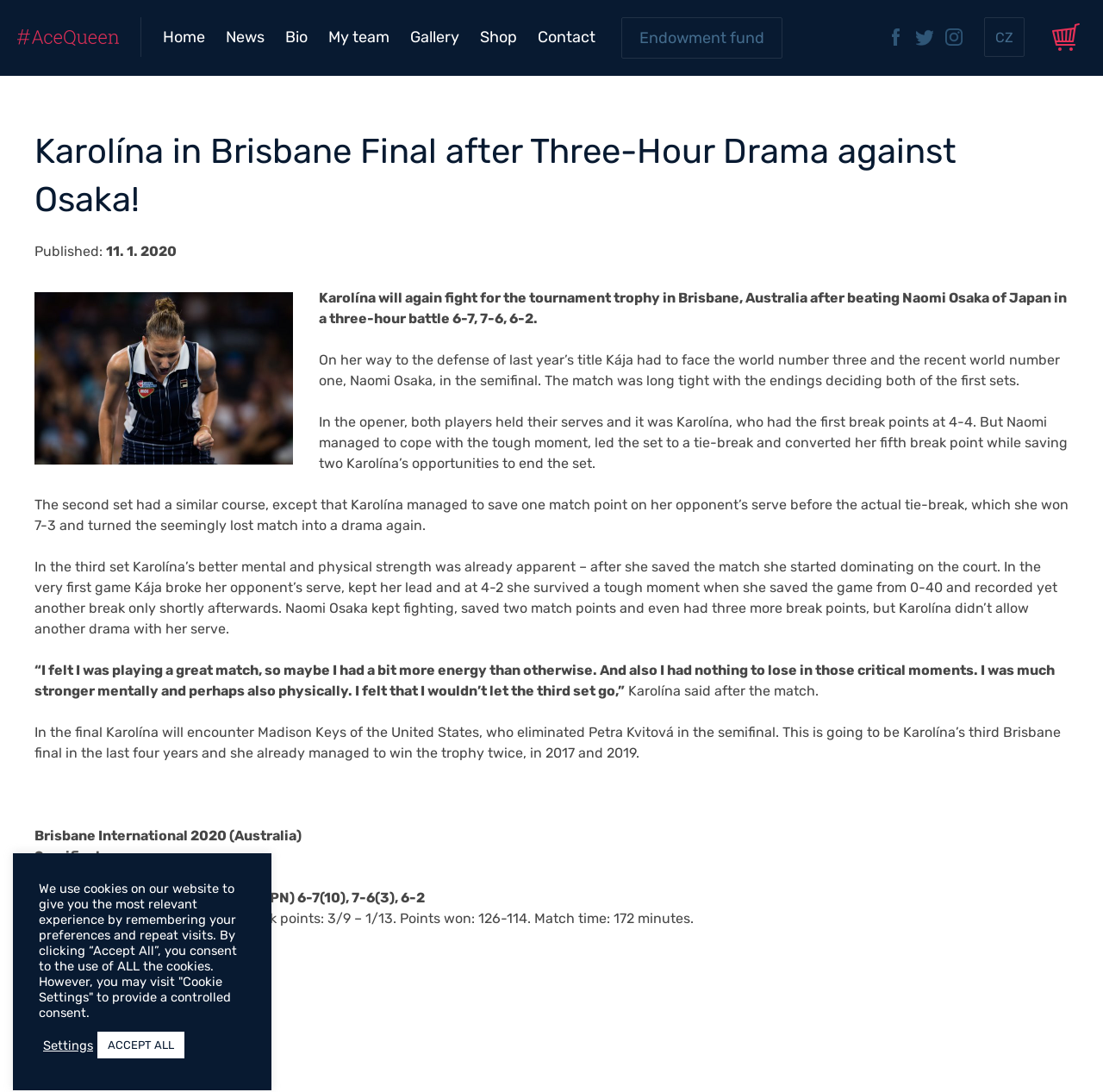Provide a one-word or short-phrase answer to the question:
How many aces did Karolína serve in the match?

15